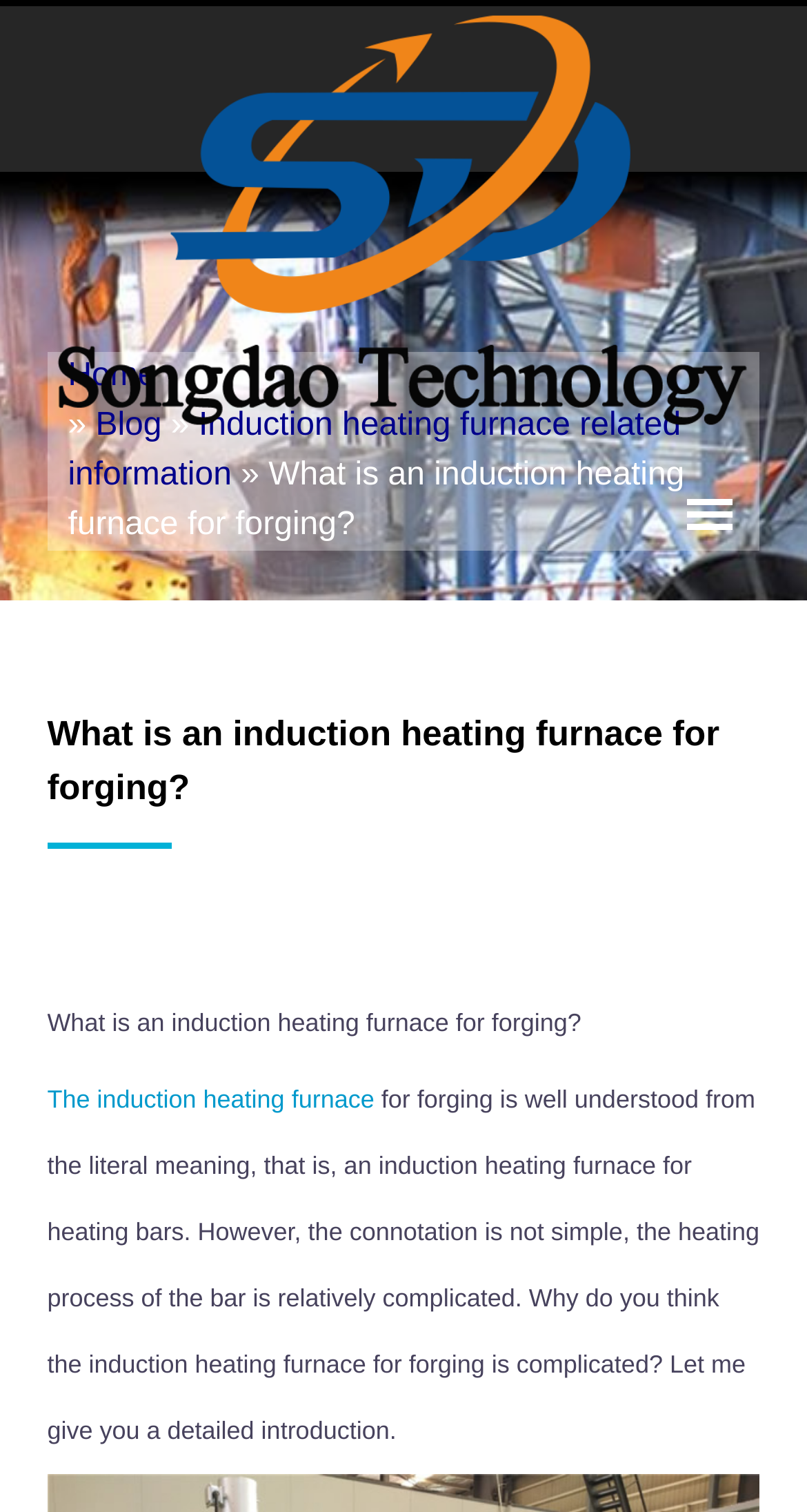Please use the details from the image to answer the following question comprehensively:
What is the main topic of this webpage?

Based on the webpage content, the main topic is about induction heating furnace for forging, which is evident from the heading 'What is an induction heating furnace for forging?' and the subsequent text that explains its meaning and connotation.